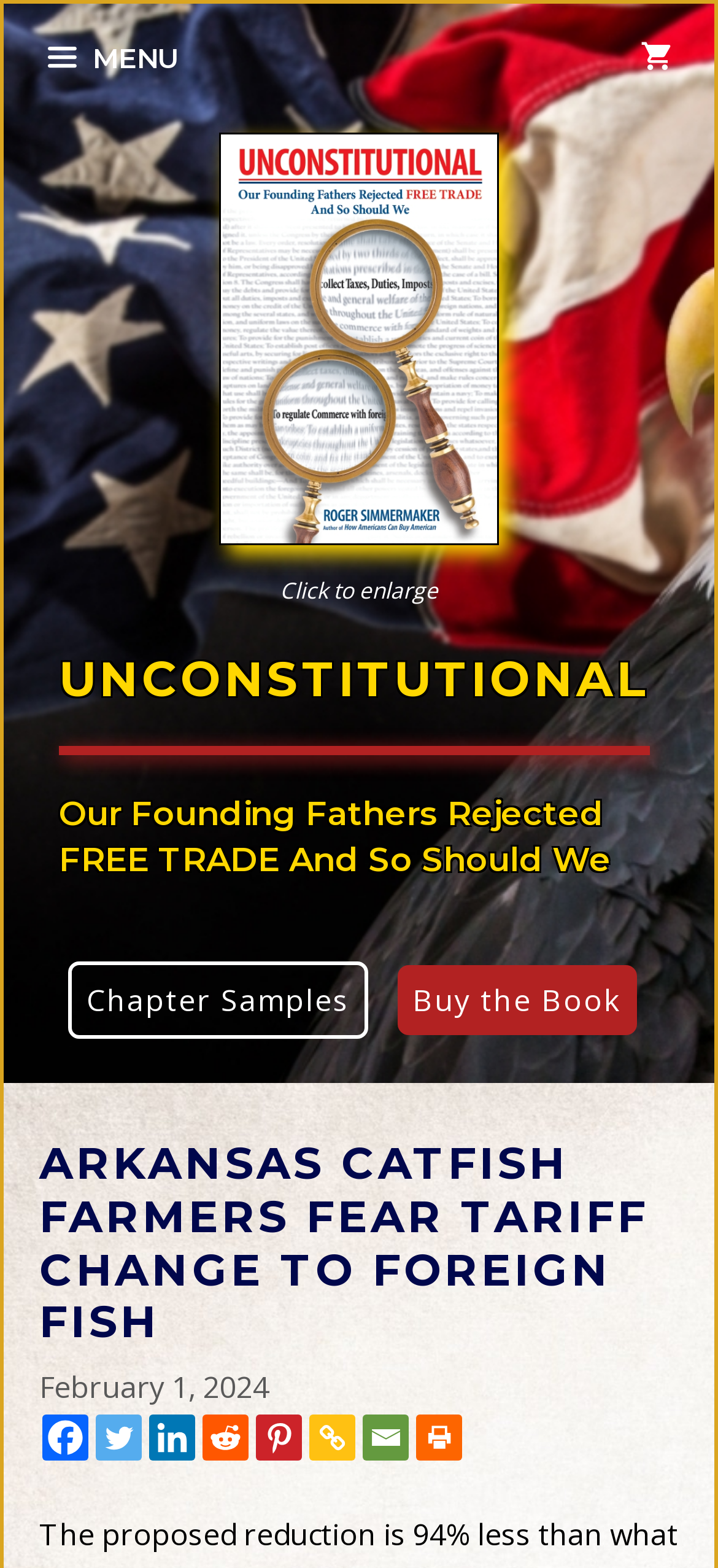Indicate the bounding box coordinates of the clickable region to achieve the following instruction: "Buy the book."

[0.554, 0.616, 0.887, 0.66]